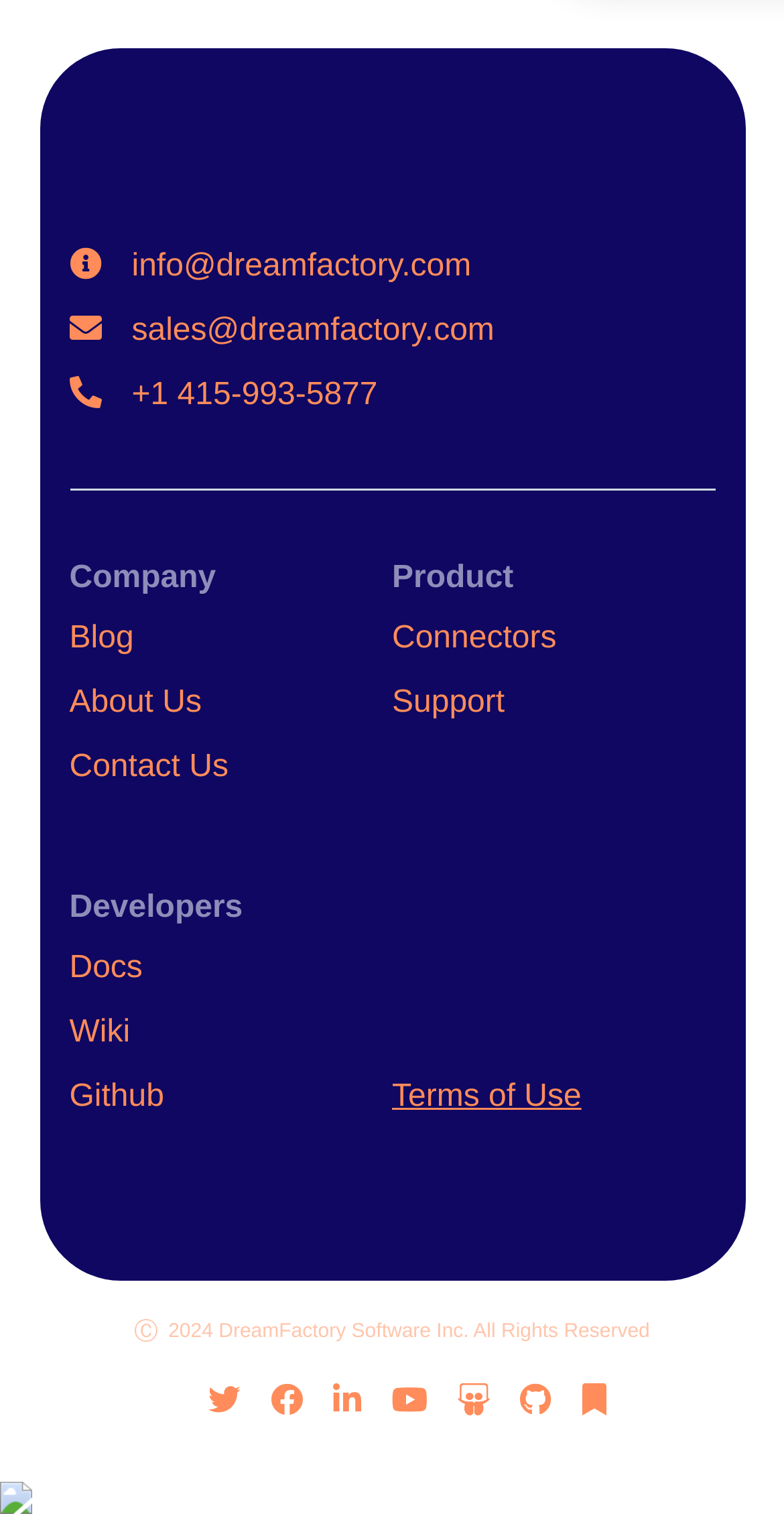Please reply to the following question with a single word or a short phrase:
How many social media links are at the bottom of the page?

6